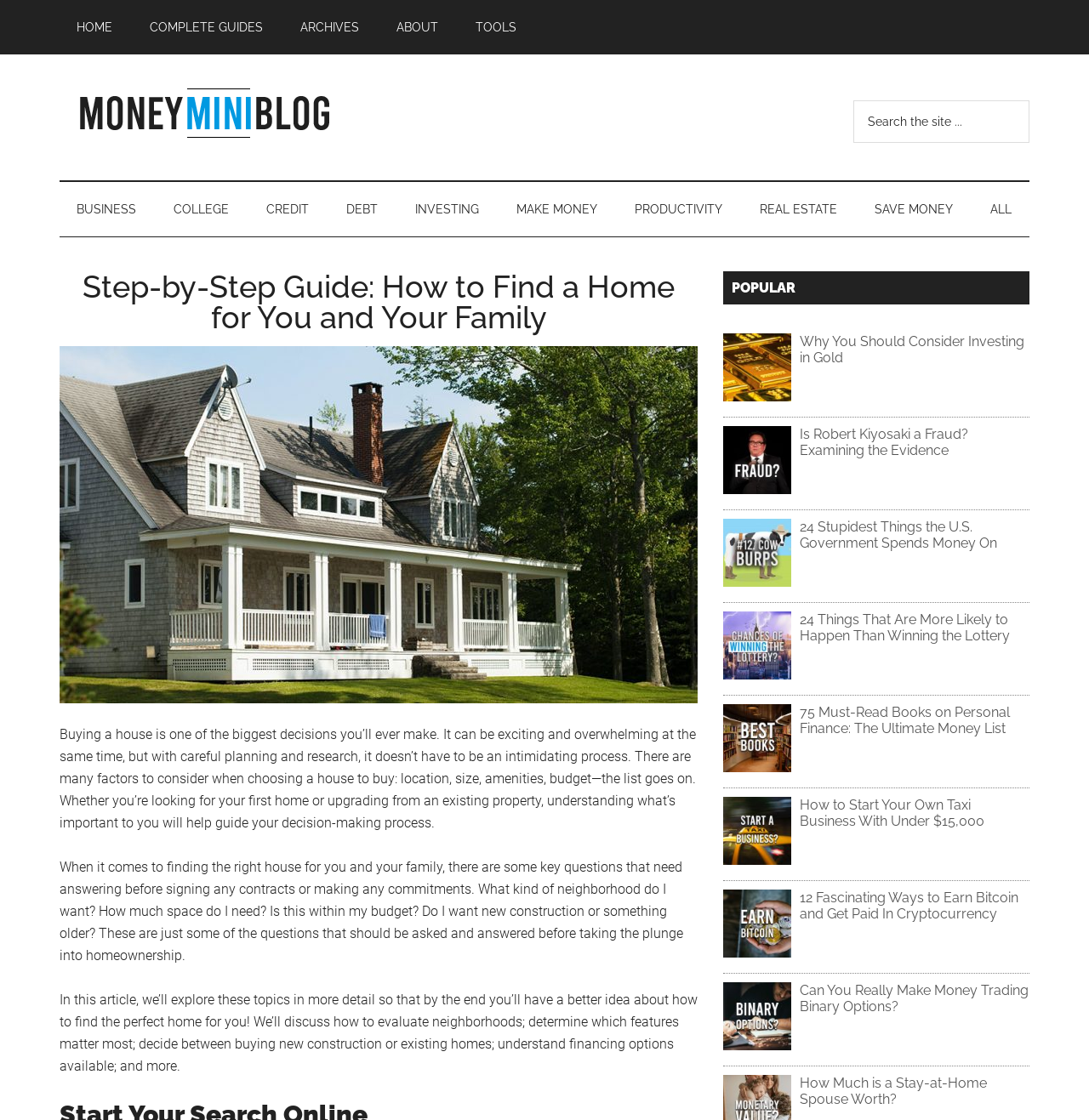What type of articles are listed in the primary sidebar? Examine the screenshot and reply using just one word or a brief phrase.

Personal finance articles